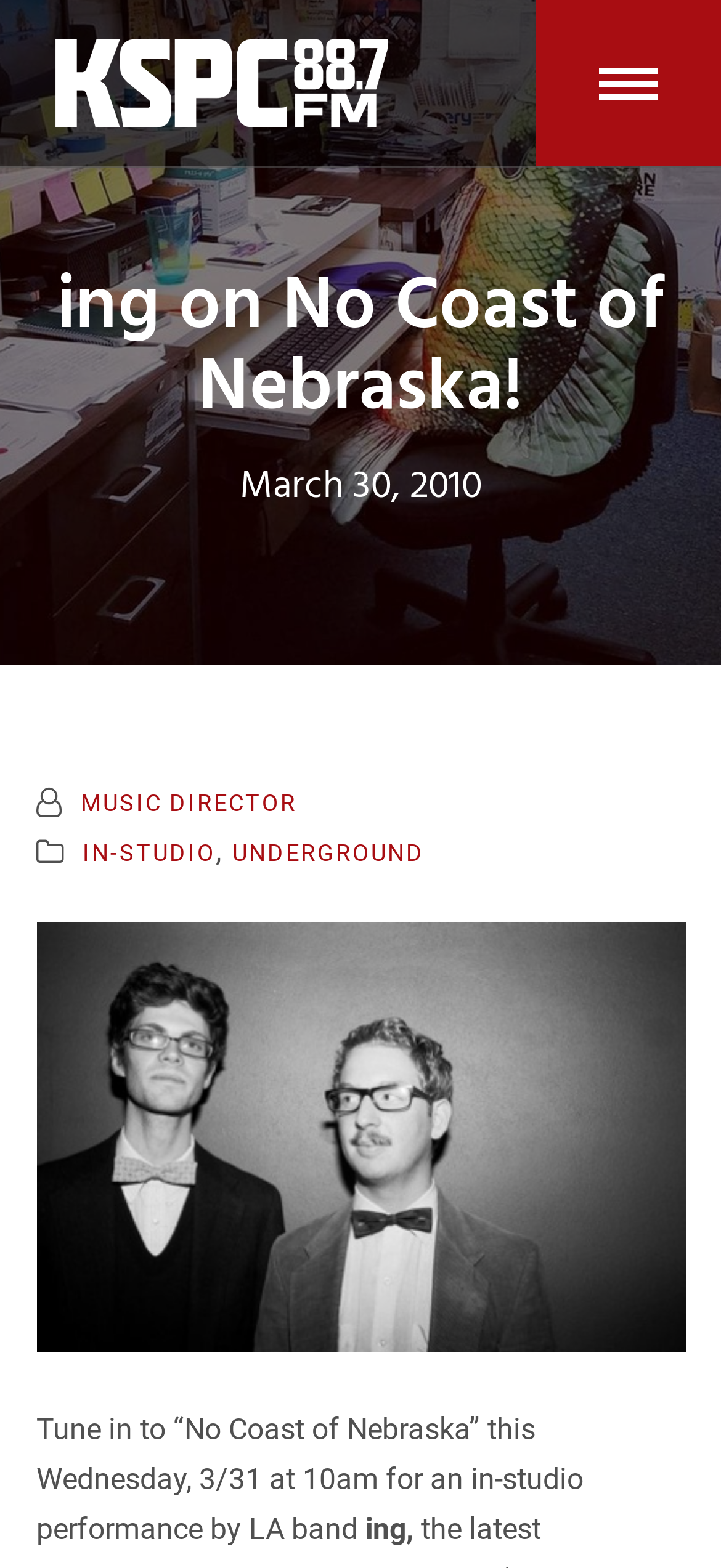What is the name of the radio station?
Based on the screenshot, provide your answer in one word or phrase.

KSPC 88.7FM